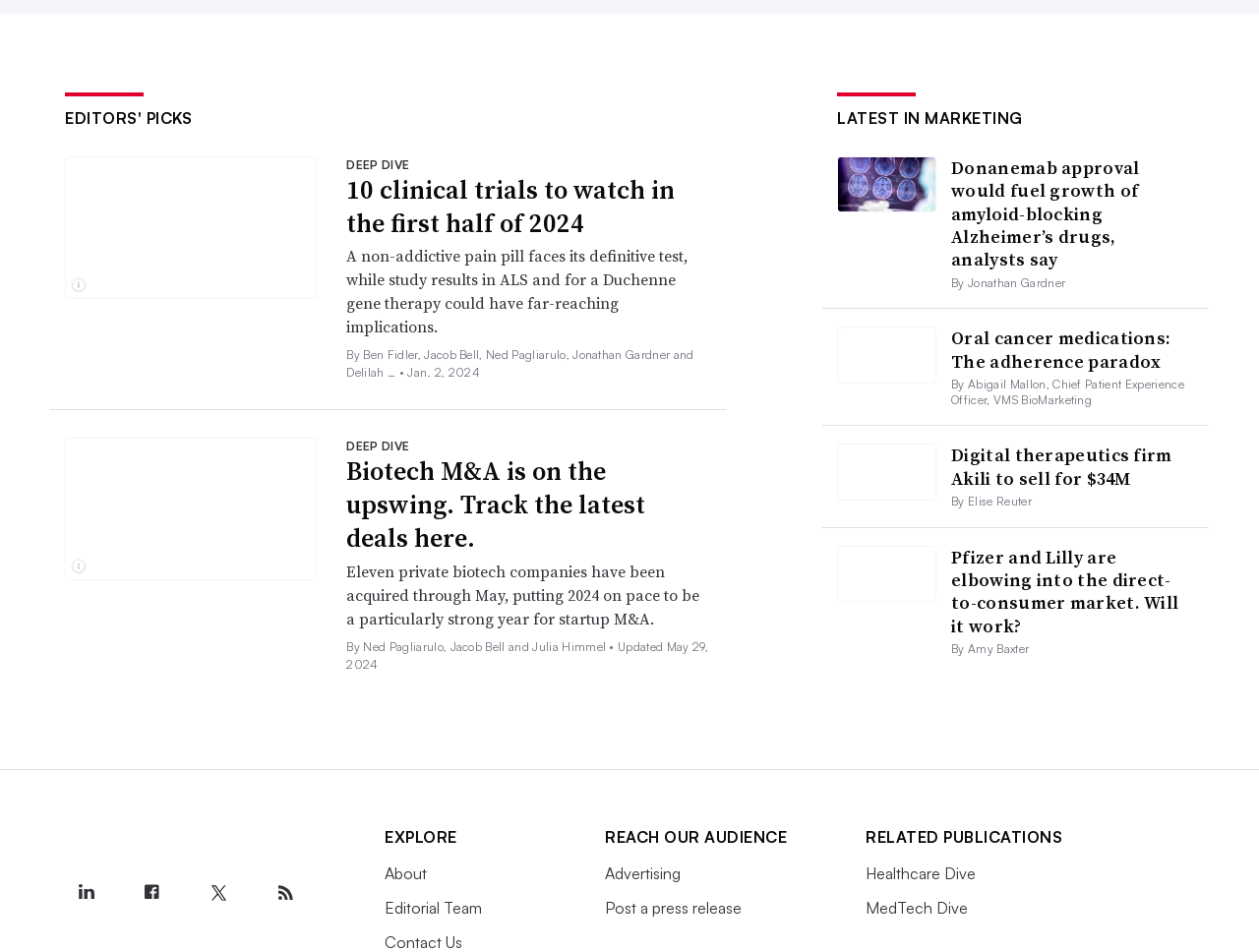What is the name of the publication mentioned at the bottom of the webpage?
Please use the visual content to give a single word or phrase answer.

Healthcare Dive